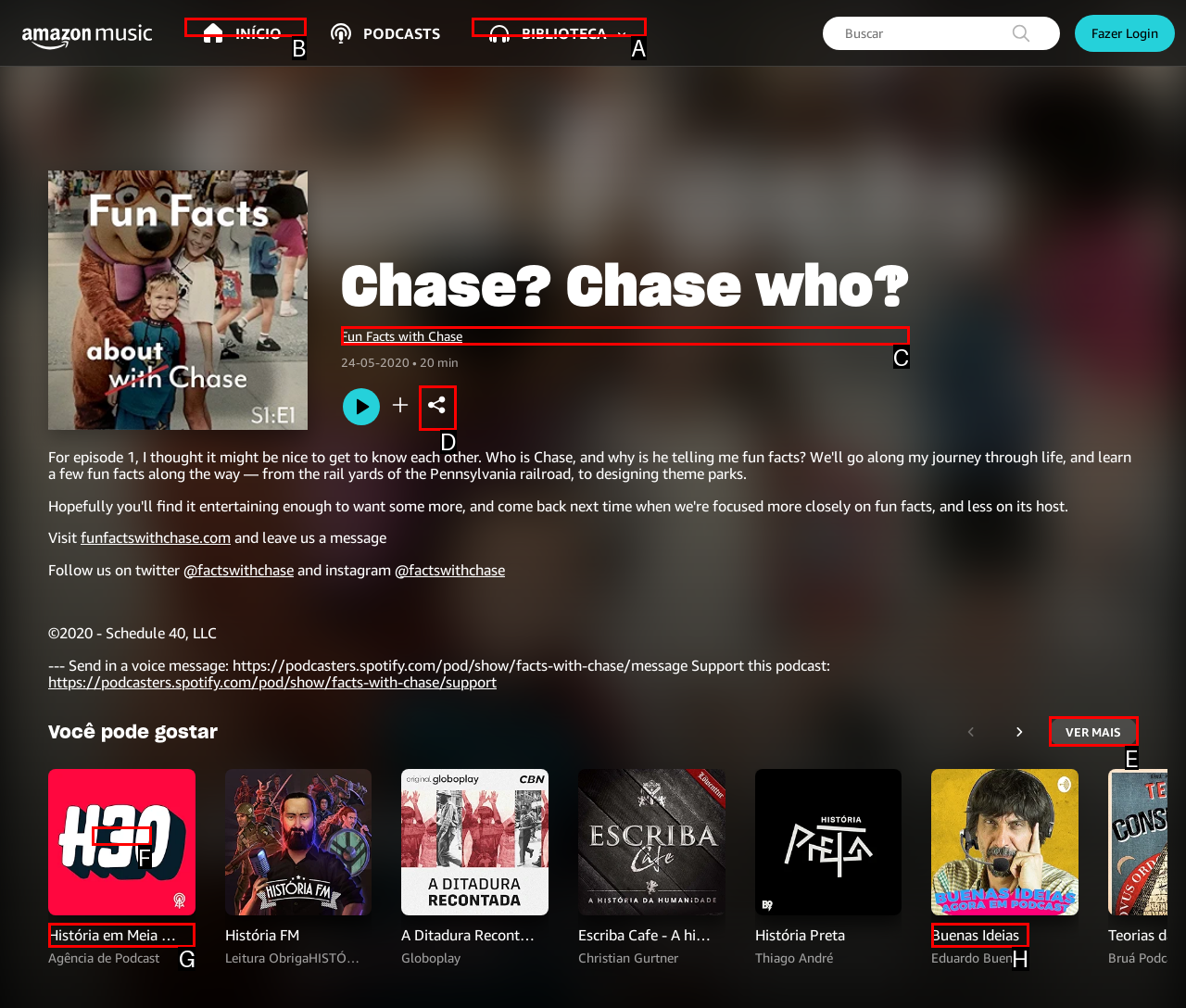Pick the HTML element that should be clicked to execute the task: Click the 'INÍCIO' button
Respond with the letter corresponding to the correct choice.

B